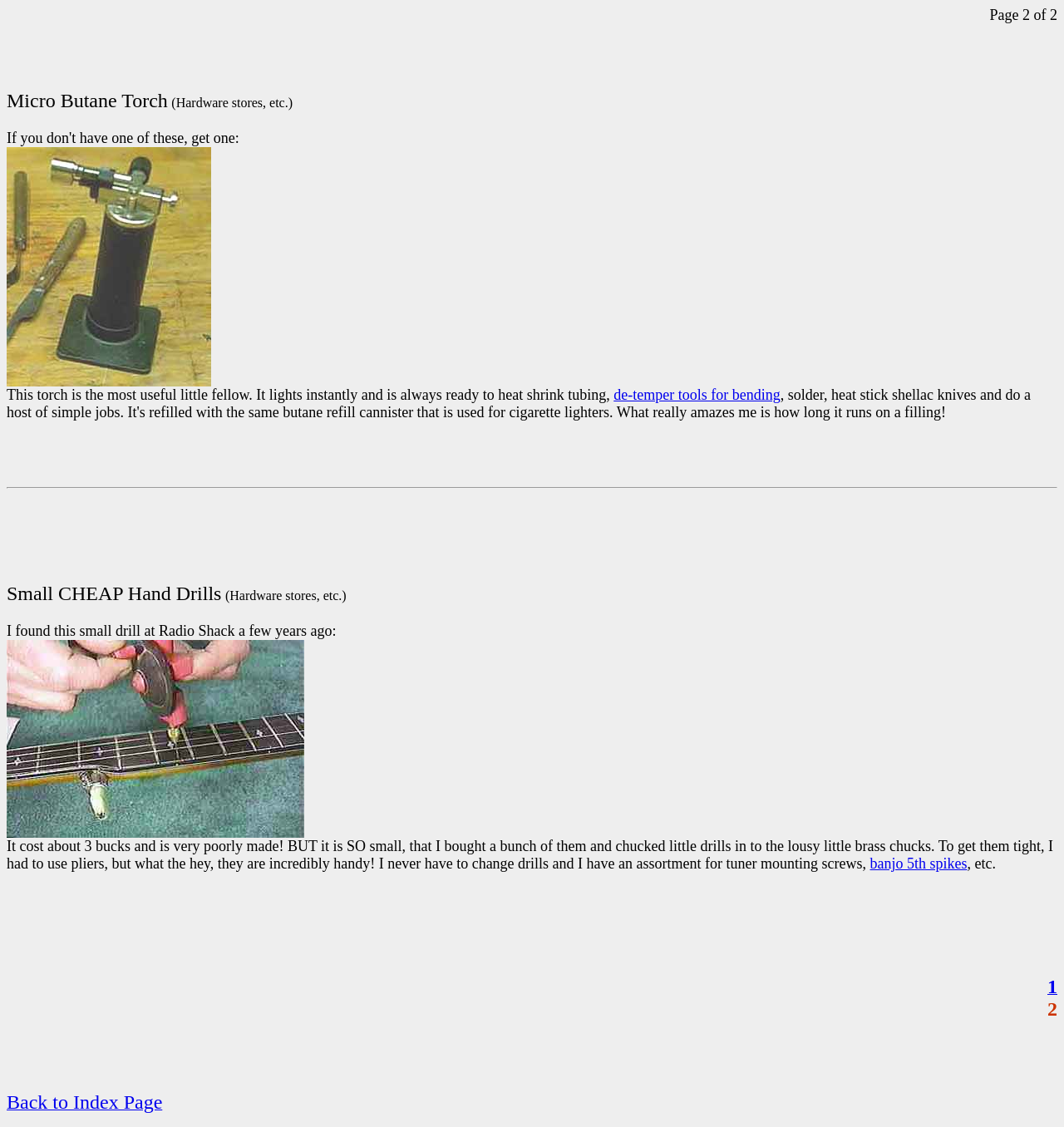Given the element description Back to Index Page, specify the bounding box coordinates of the corresponding UI element in the format (top-left x, top-left y, bottom-right x, bottom-right y). All values must be between 0 and 1.

[0.006, 0.973, 0.153, 0.986]